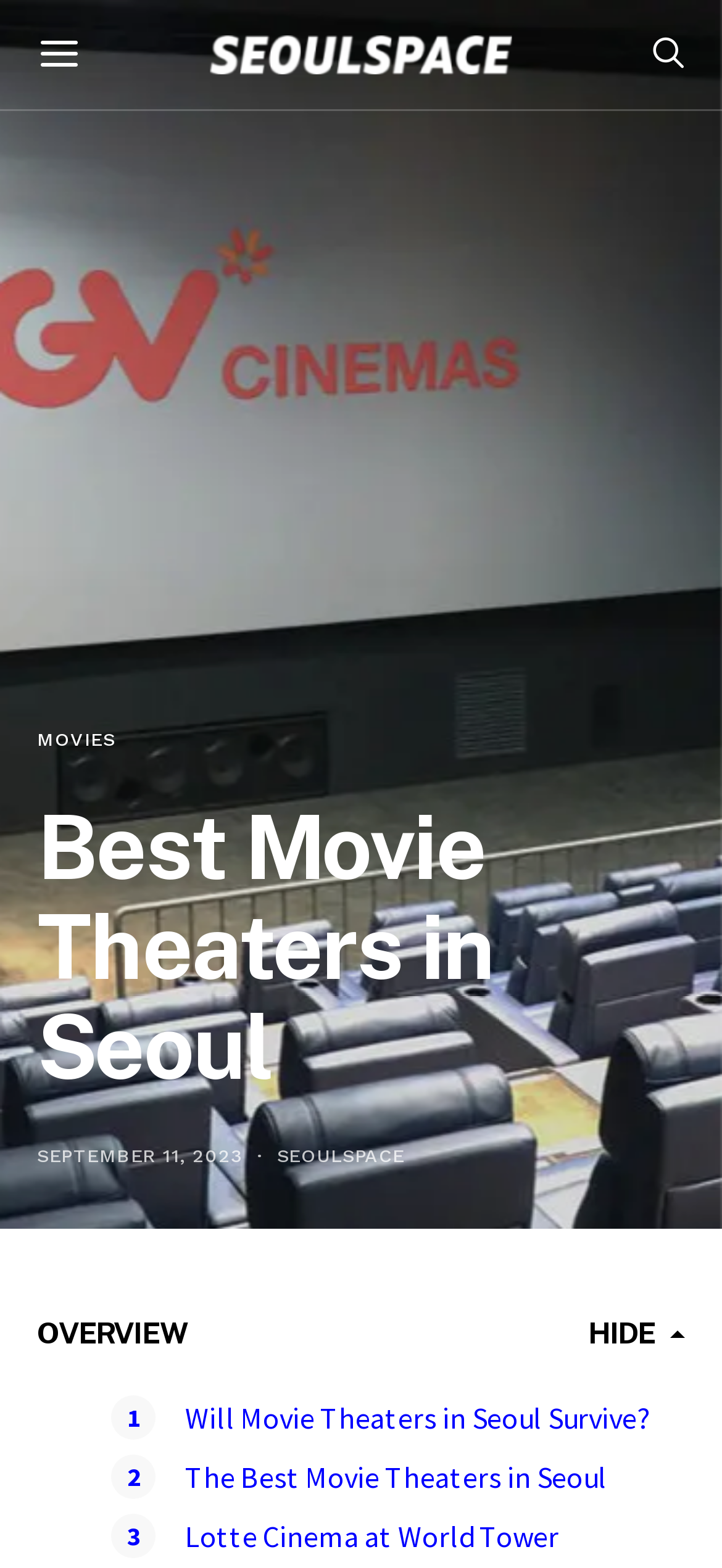Using the provided element description, identify the bounding box coordinates as (top-left x, top-left y, bottom-right x, bottom-right y). Ensure all values are between 0 and 1. Description: SEOULSPACE

[0.383, 0.731, 0.56, 0.744]